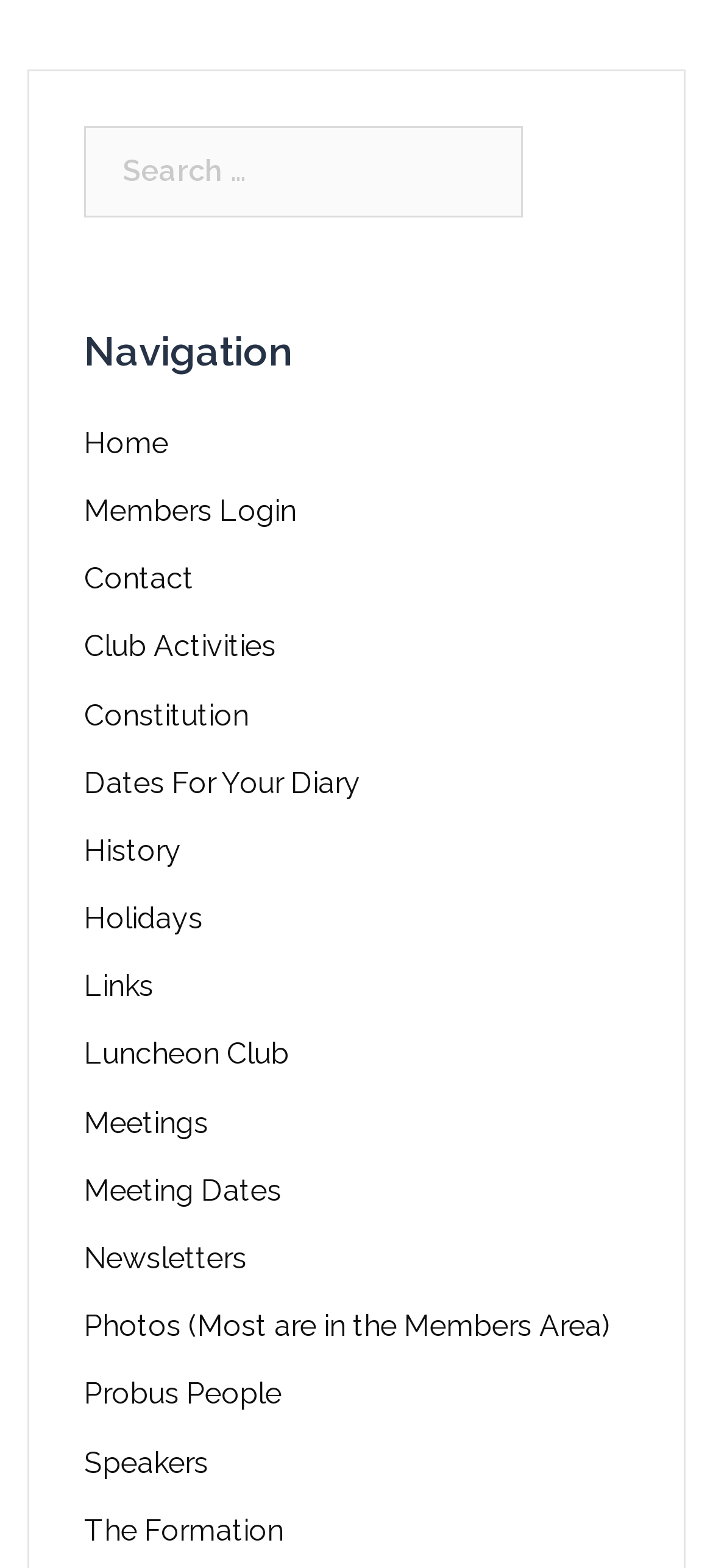Please provide a brief answer to the following inquiry using a single word or phrase:
What is the purpose of the search box?

Search for content